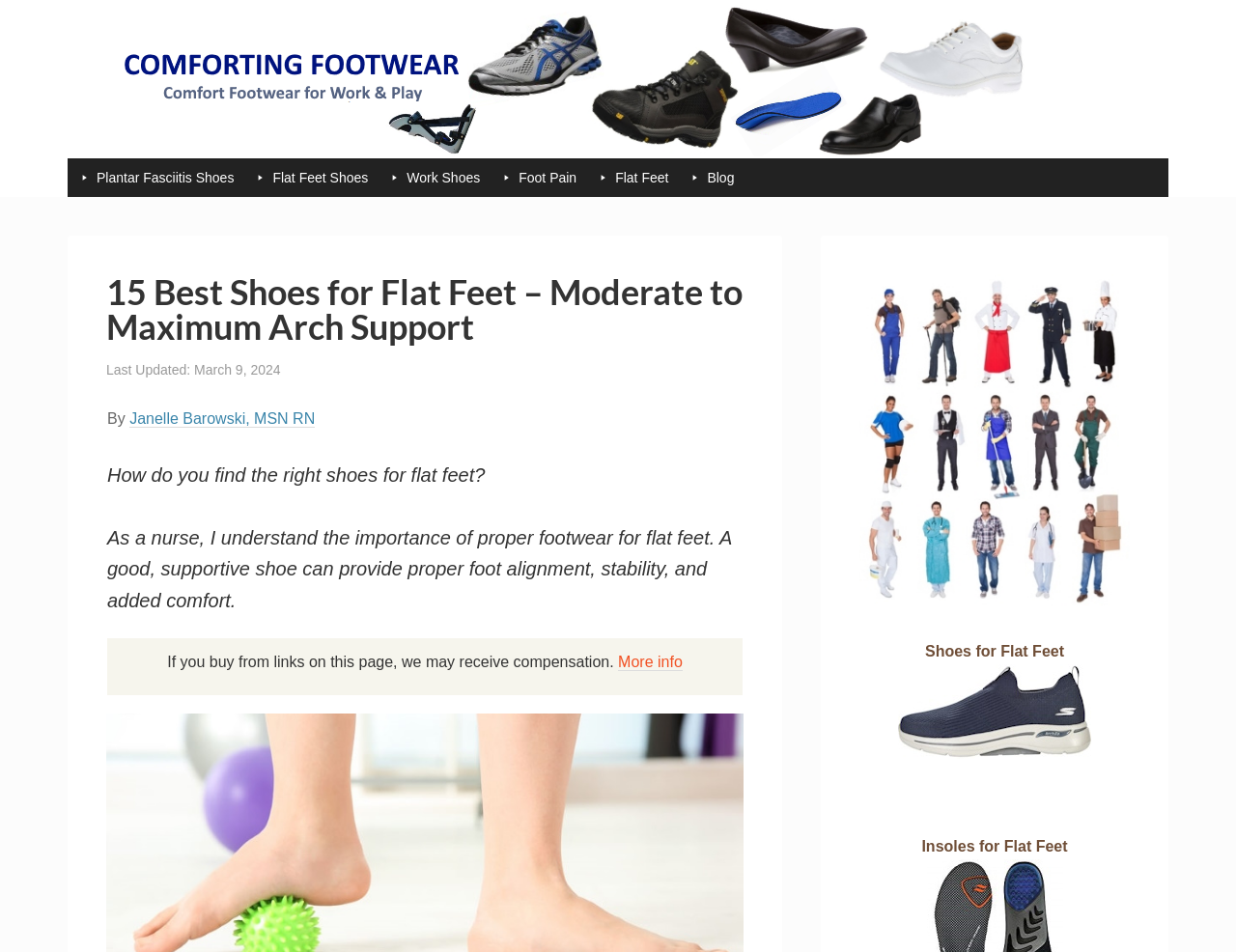Based on the image, please respond to the question with as much detail as possible:
What is the author's profession?

The author's profession can be determined by looking at the text 'By Janelle Barowski, MSN RN' which indicates that the author is a nurse with a Master of Science in Nursing degree.